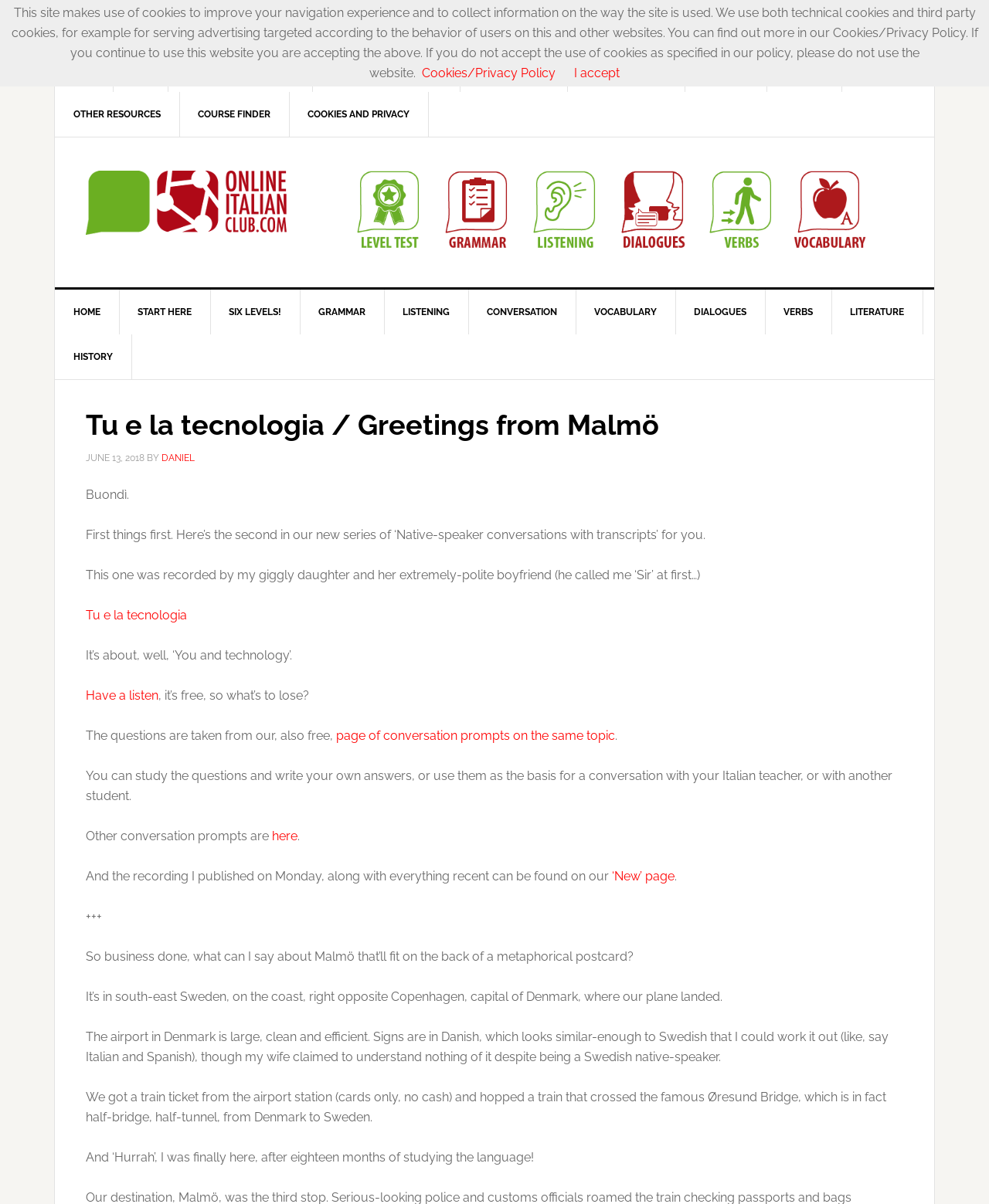Can you look at the image and give a comprehensive answer to the question:
How many navigation links are there in the secondary navigation?

The secondary navigation section has 9 links, which are 'JOIN', 'FAQ', 'HOW TO LEARN ITALIAN', 'SHOP (ONLINE LESSONS)', 'SHOP (EBOOKS)', 'RECENT ARTICLES', '“BEST OF”', 'SITEMAP', and 'OTHER RESOURCES'.